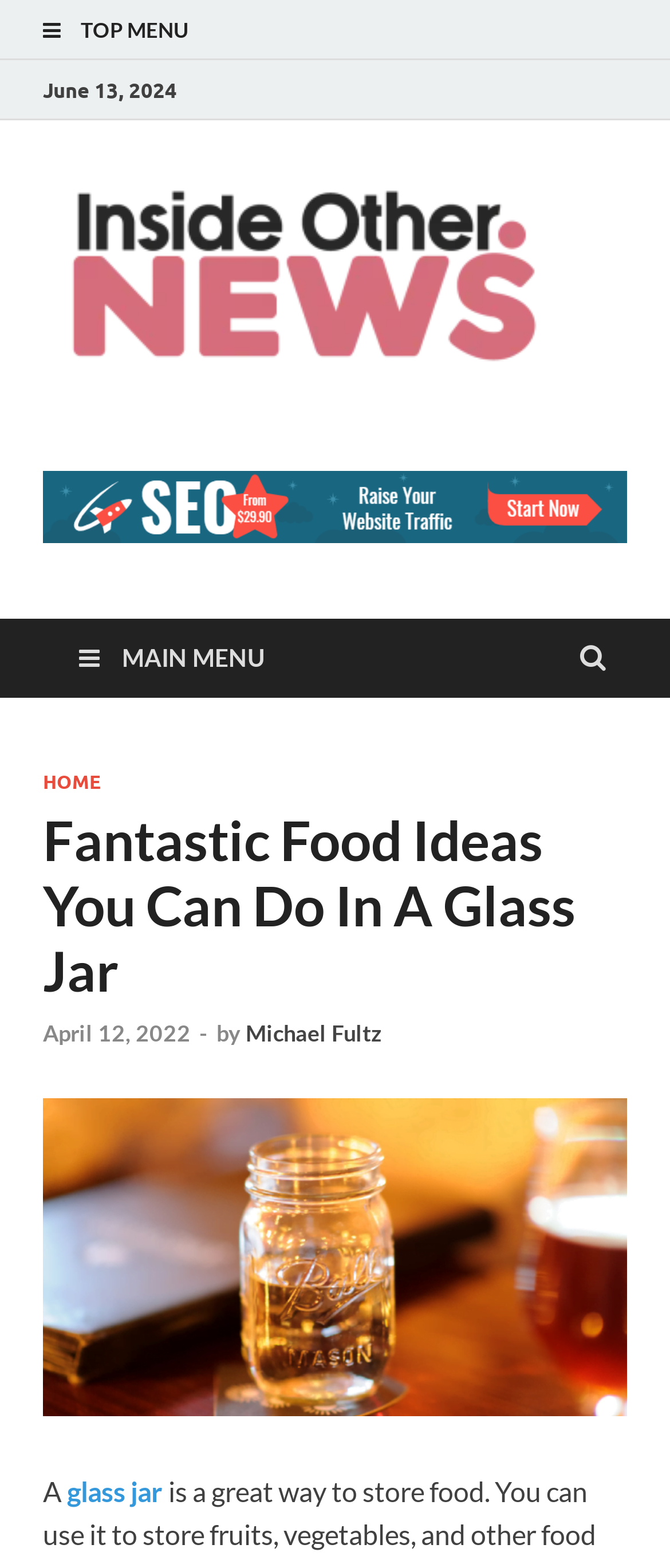What is the website name?
Use the information from the image to give a detailed answer to the question.

I found the website name by looking at the link element with the text 'Inside Other News' which is located at the top of the webpage.